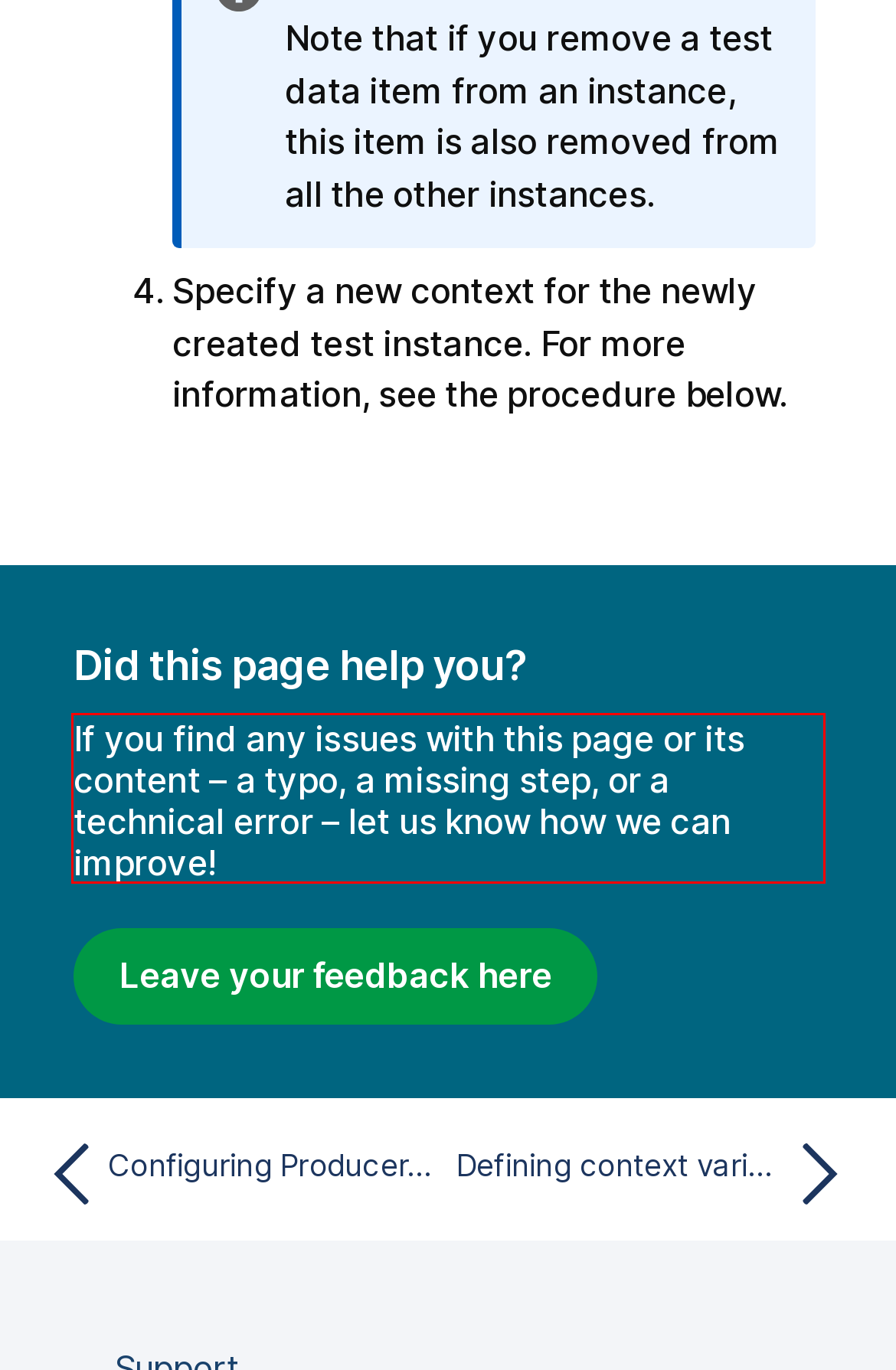Identify the text inside the red bounding box in the provided webpage screenshot and transcribe it.

If you find any issues with this page or its content – a typo, a missing step, or a technical error – let us know how we can improve!